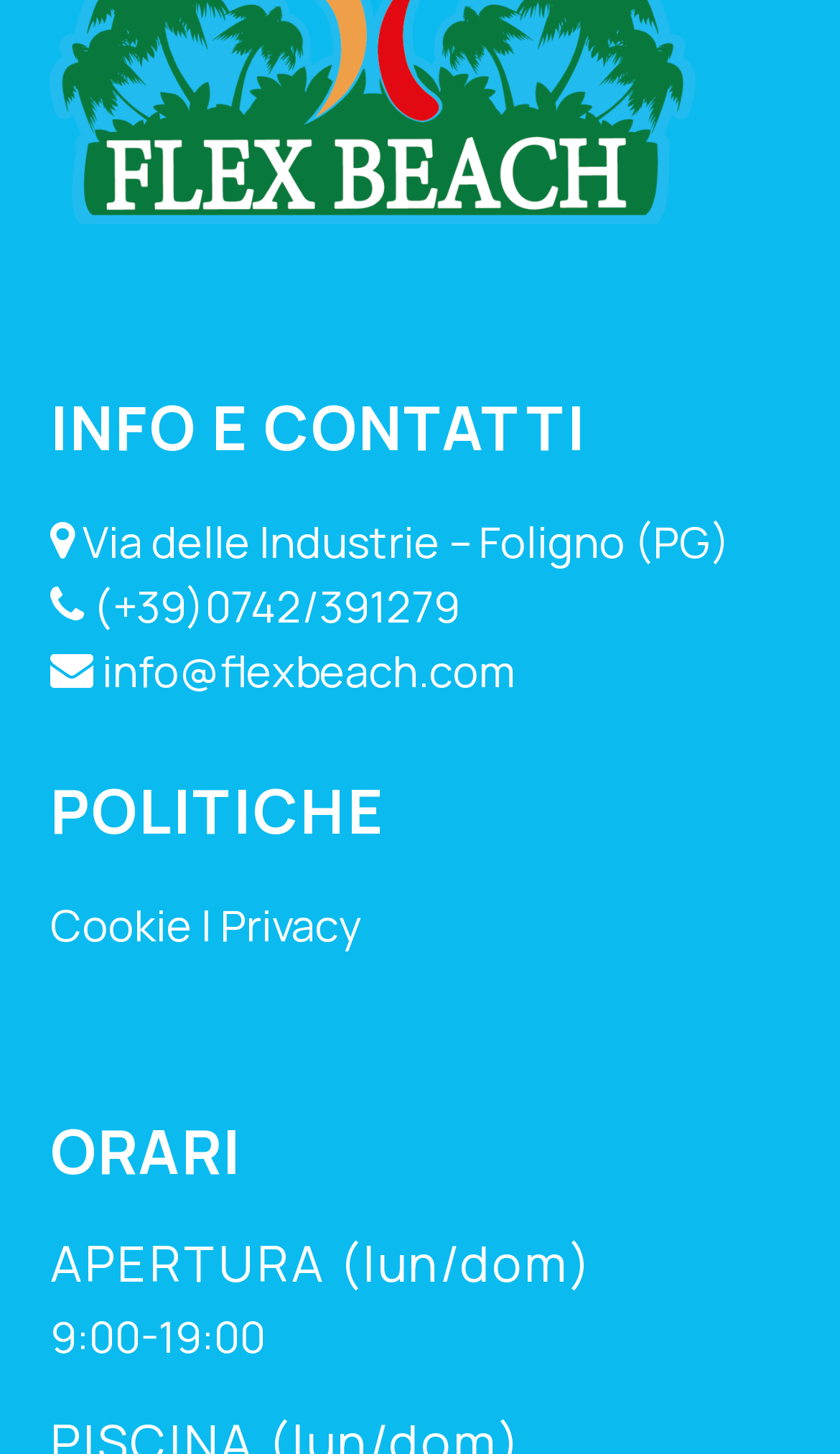Bounding box coordinates must be specified in the format (top-left x, top-left y, bottom-right x, bottom-right y). All values should be floating point numbers between 0 and 1. What are the bounding box coordinates of the UI element described as: (+39)0742/391279

[0.111, 0.397, 0.547, 0.437]